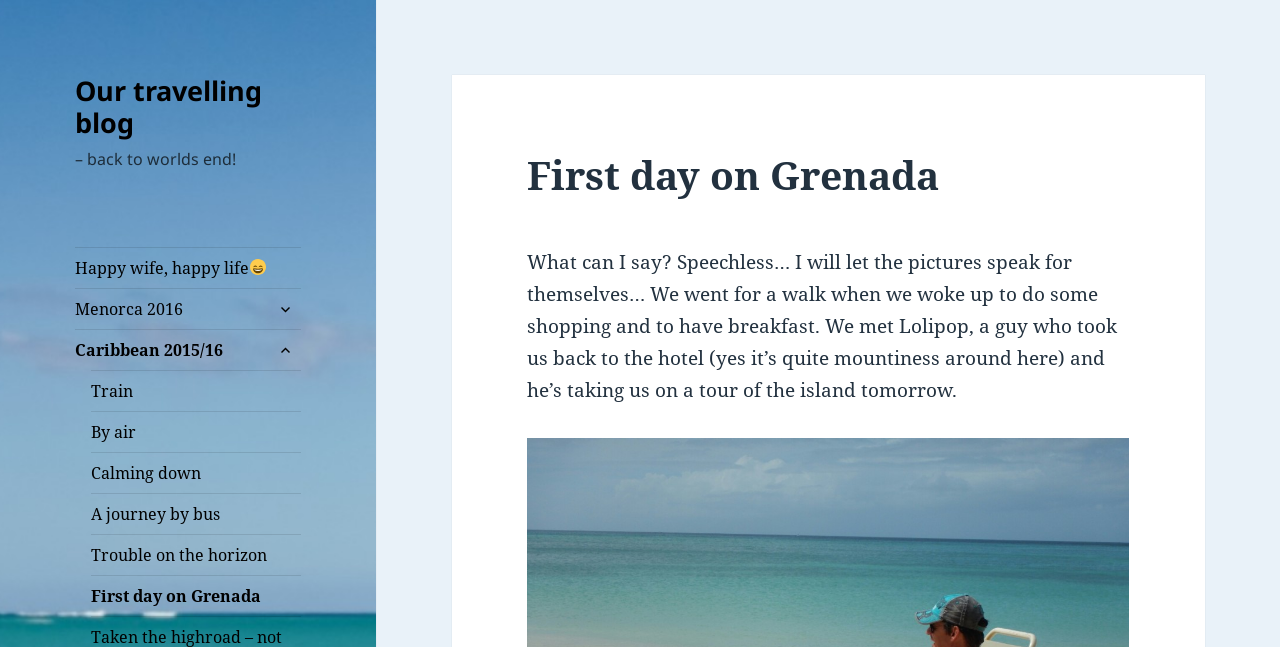Please locate the bounding box coordinates of the element that needs to be clicked to achieve the following instruction: "Click on 'Menorca 2016'". The coordinates should be four float numbers between 0 and 1, i.e., [left, top, right, bottom].

[0.059, 0.446, 0.235, 0.508]